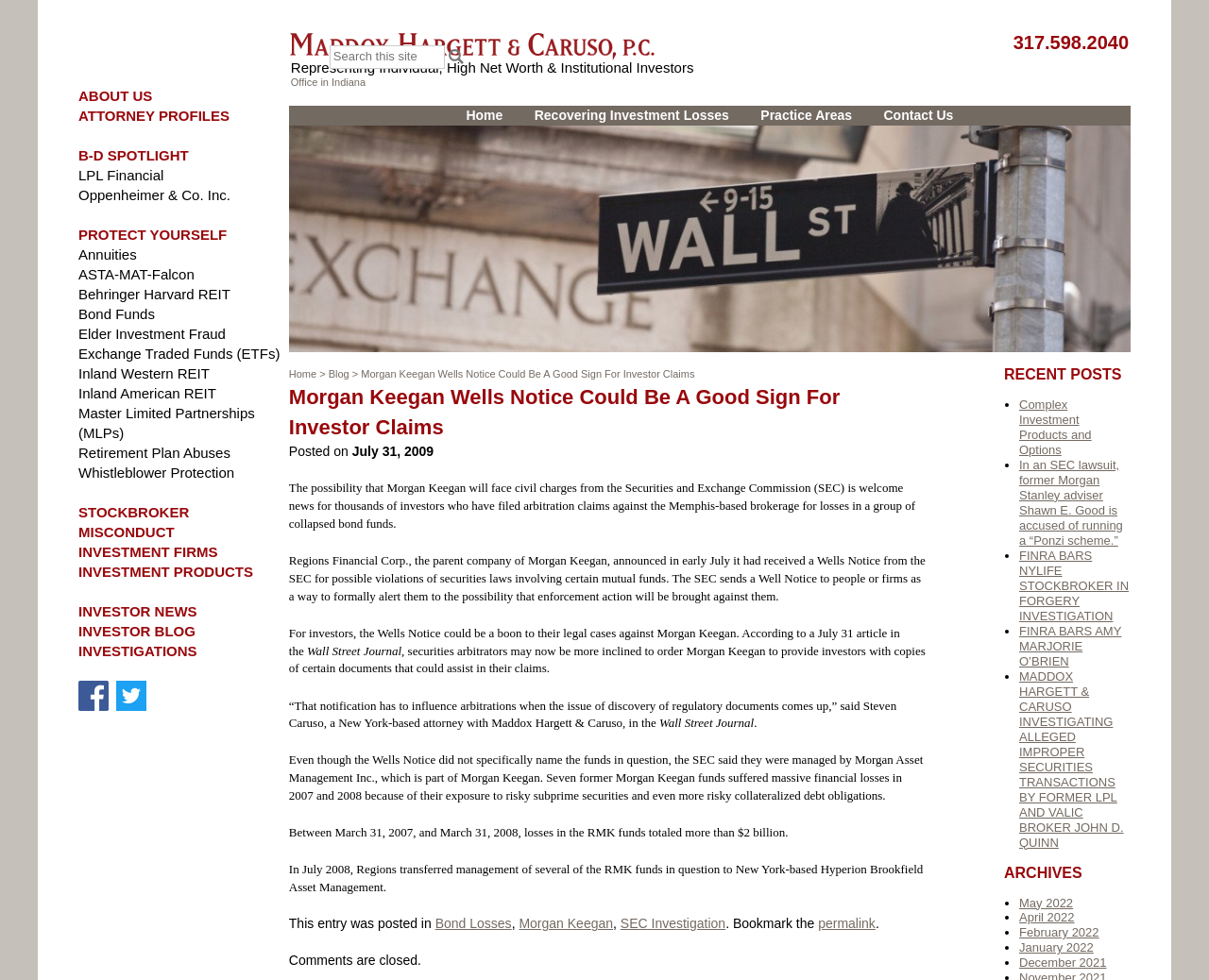Please find the bounding box coordinates of the element that you should click to achieve the following instruction: "Read the 'Morgan Keegan Wells Notice Could Be A Good Sign For Investor Claims' article". The coordinates should be presented as four float numbers between 0 and 1: [left, top, right, bottom].

[0.239, 0.39, 0.766, 0.452]